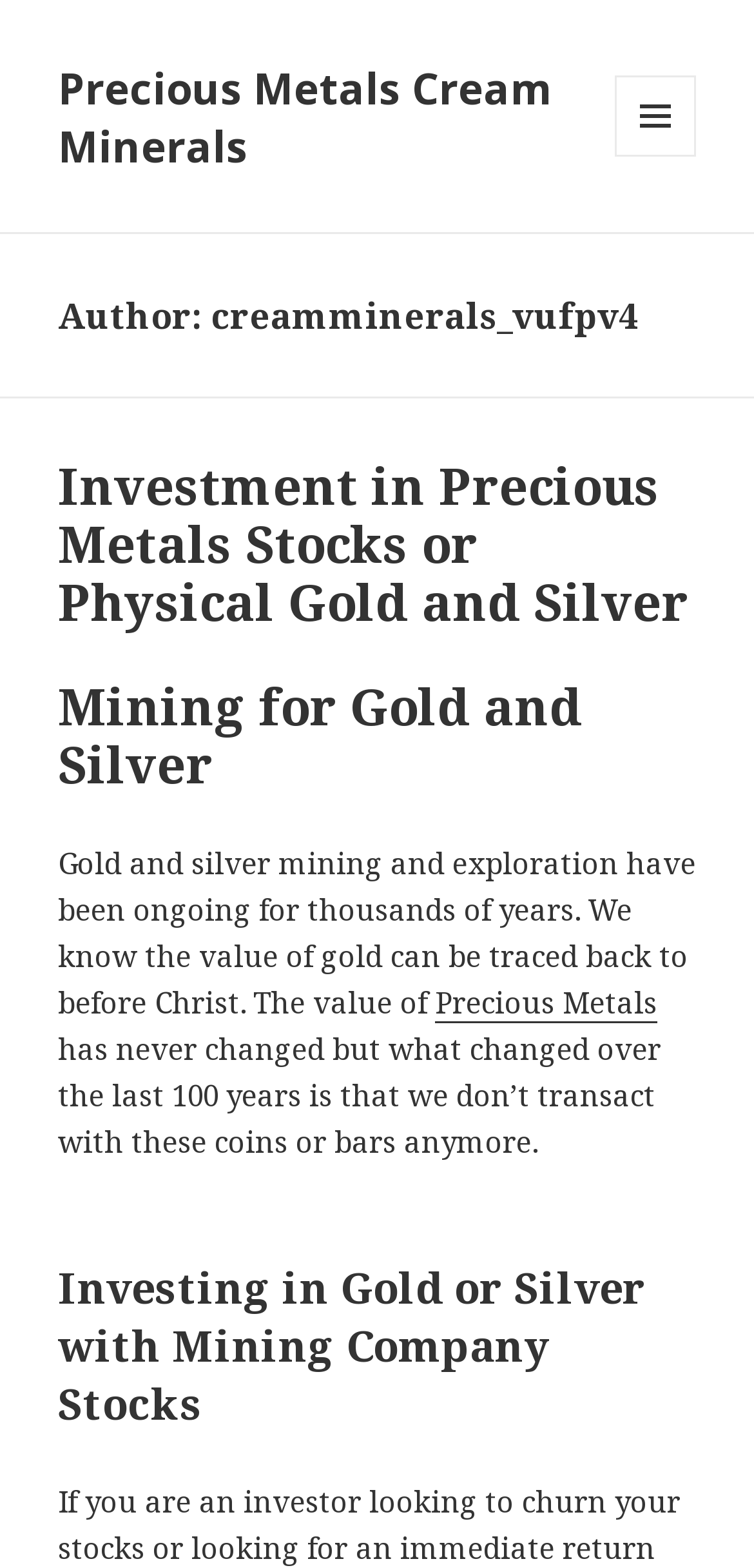What is the purpose of investing in precious metals?
Look at the image and provide a short answer using one word or a phrase.

Value preservation